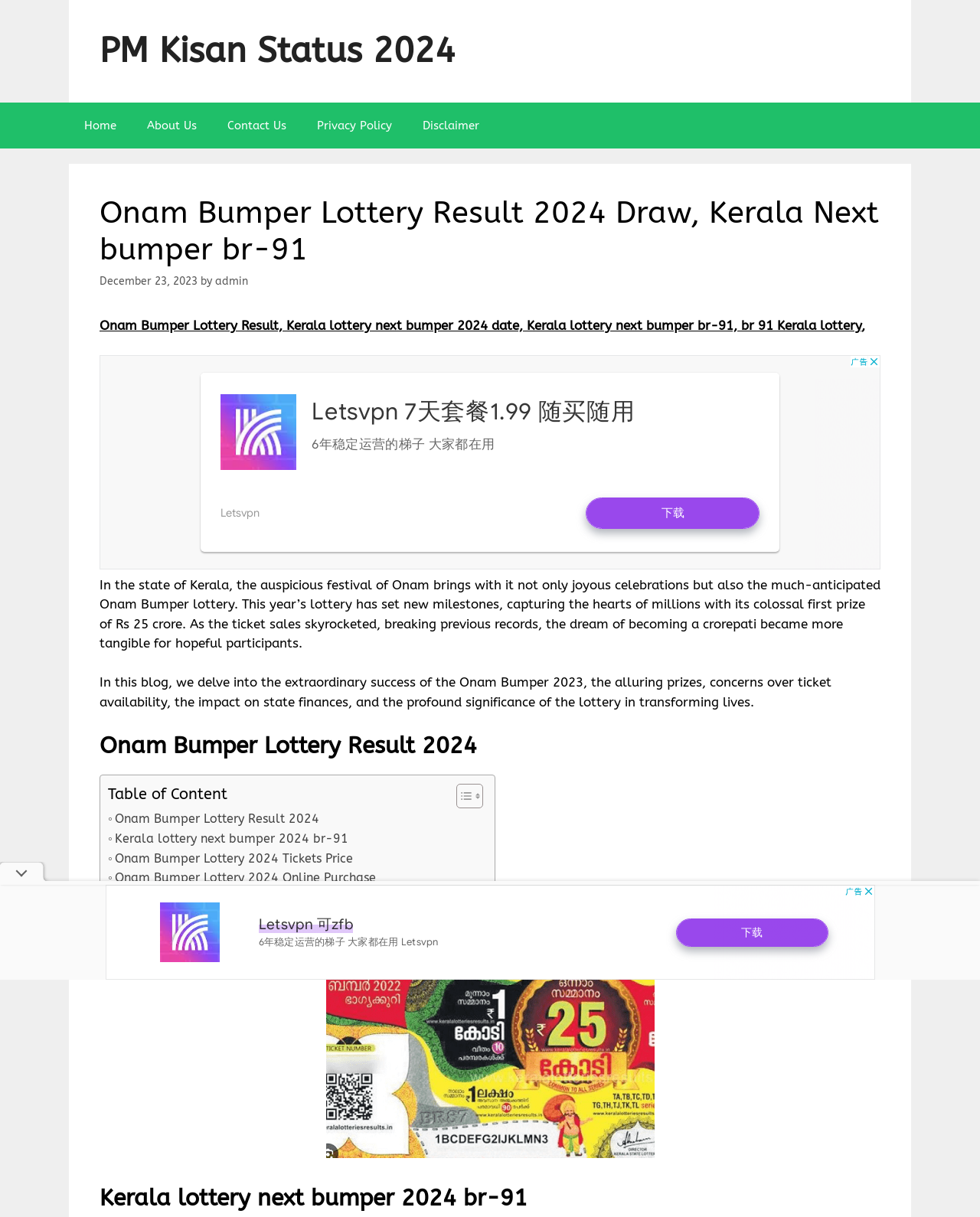Please locate the bounding box coordinates of the element's region that needs to be clicked to follow the instruction: "Click the 'About Us' link". The bounding box coordinates should be provided as four float numbers between 0 and 1, i.e., [left, top, right, bottom].

[0.134, 0.084, 0.216, 0.122]